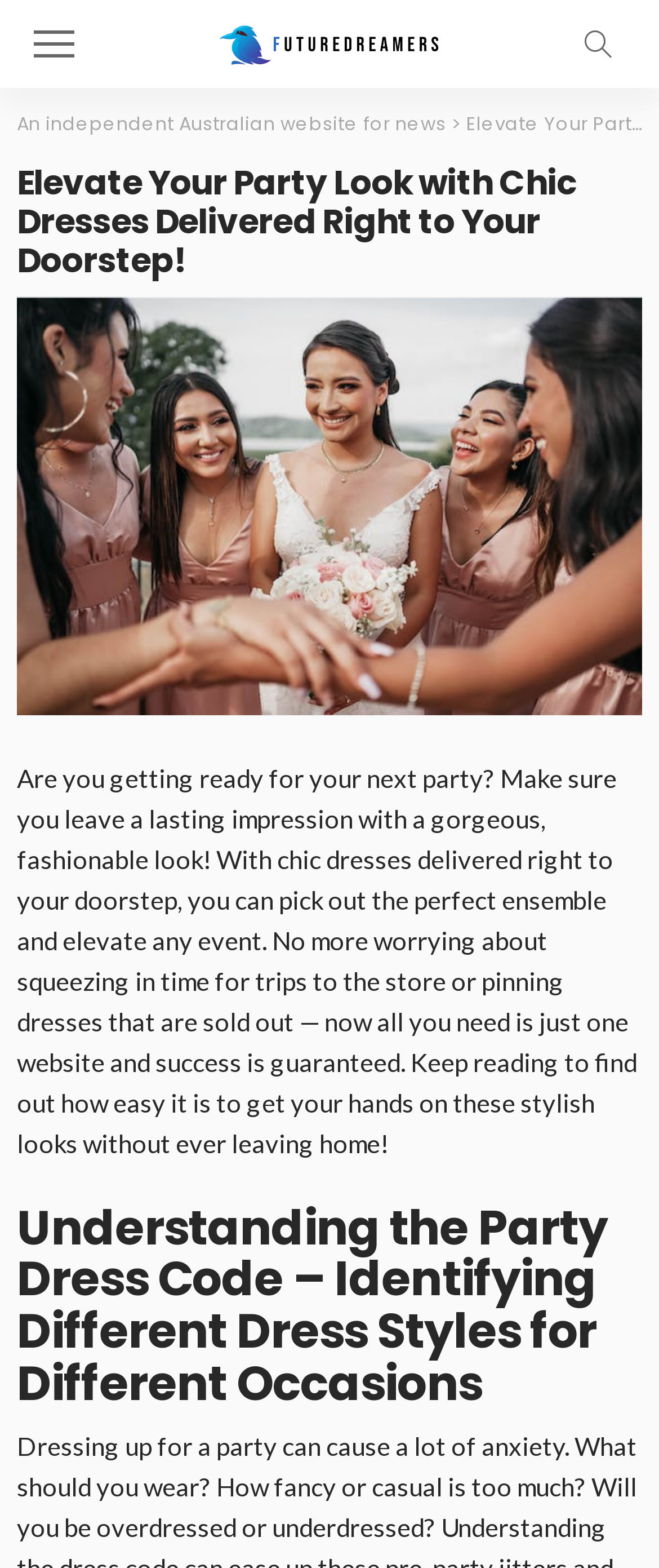Describe the entire webpage, focusing on both content and design.

This webpage is about party dresses and fashion, with a focus on delivering chic dresses to customers' doorsteps. At the top left corner, there is an off-canvas button, and next to it, a link to the website's main page with an accompanying image. On the top right corner, there is a small icon represented by the Unicode character '\ue090'.

Below the top section, the main heading "Elevate Your Party Look with Chic Dresses Delivered Right to Your Doorstep!" is prominently displayed. Following this heading, there is a paragraph of text that explains the benefits of using the website to find the perfect party dress, including the convenience of shopping from home and avoiding sold-out dresses.

Further down the page, there is a subheading "Understanding the Party Dress Code – Identifying Different Dress Styles for Different Occasions", which suggests that the webpage will provide guidance on choosing the right dress for specific events.